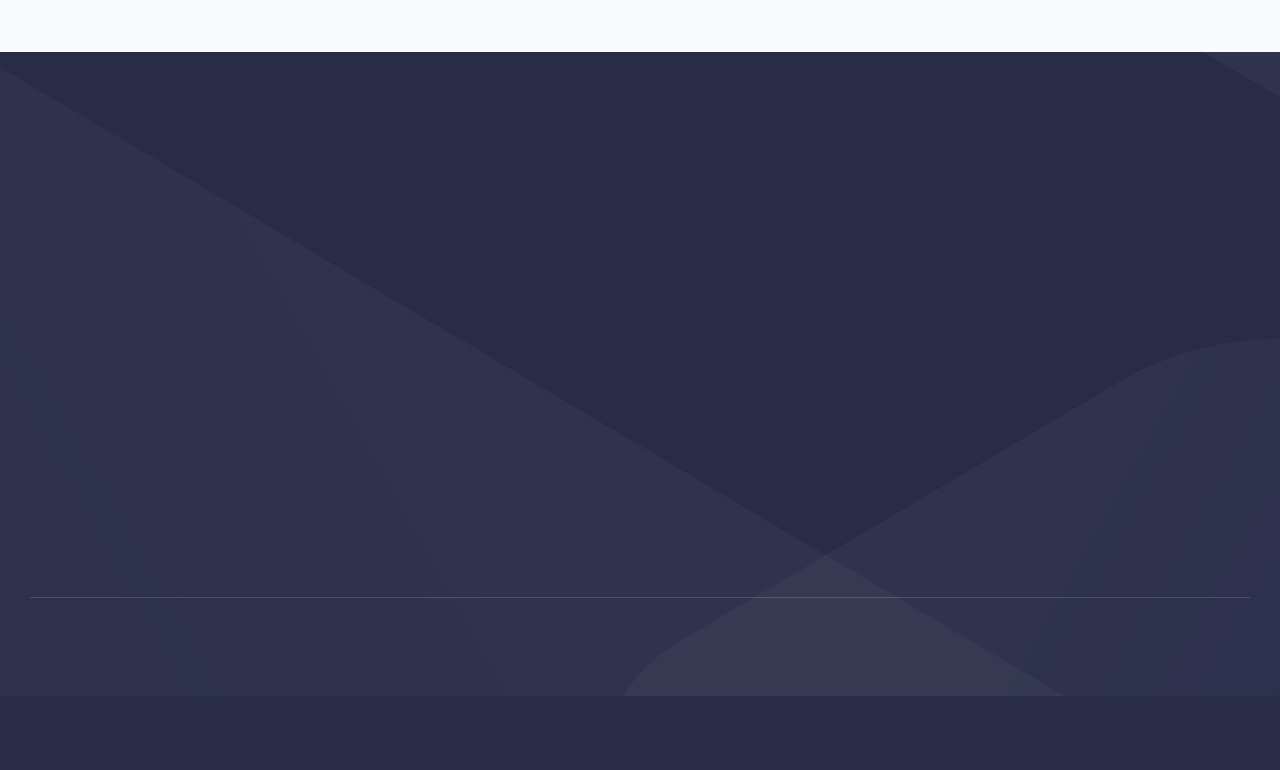Answer the question in one word or a short phrase:
What is the company's address?

4500 Parkway, Solent Business Park